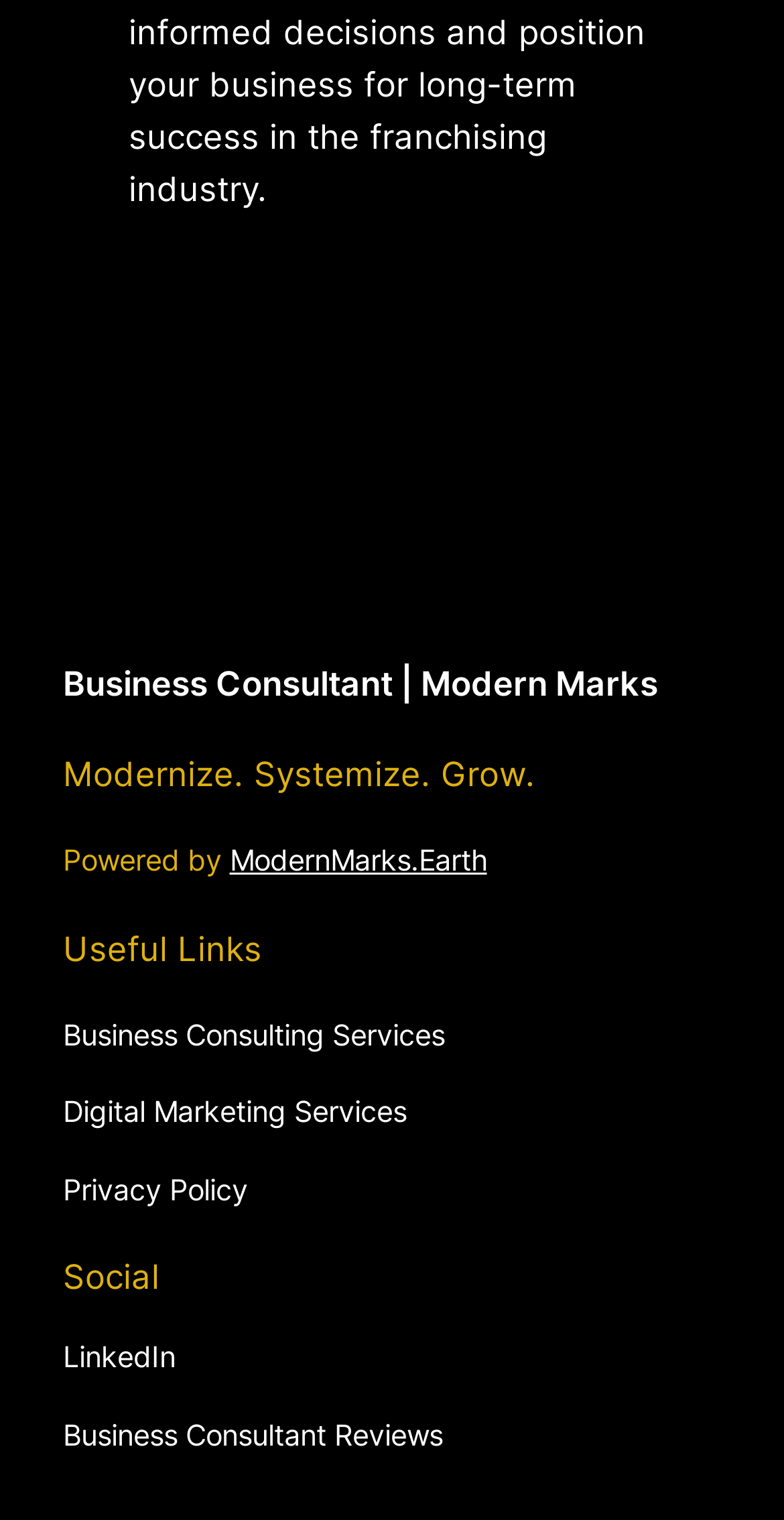How many links are in the footer navigation?
Based on the visual, give a brief answer using one word or a short phrase.

3